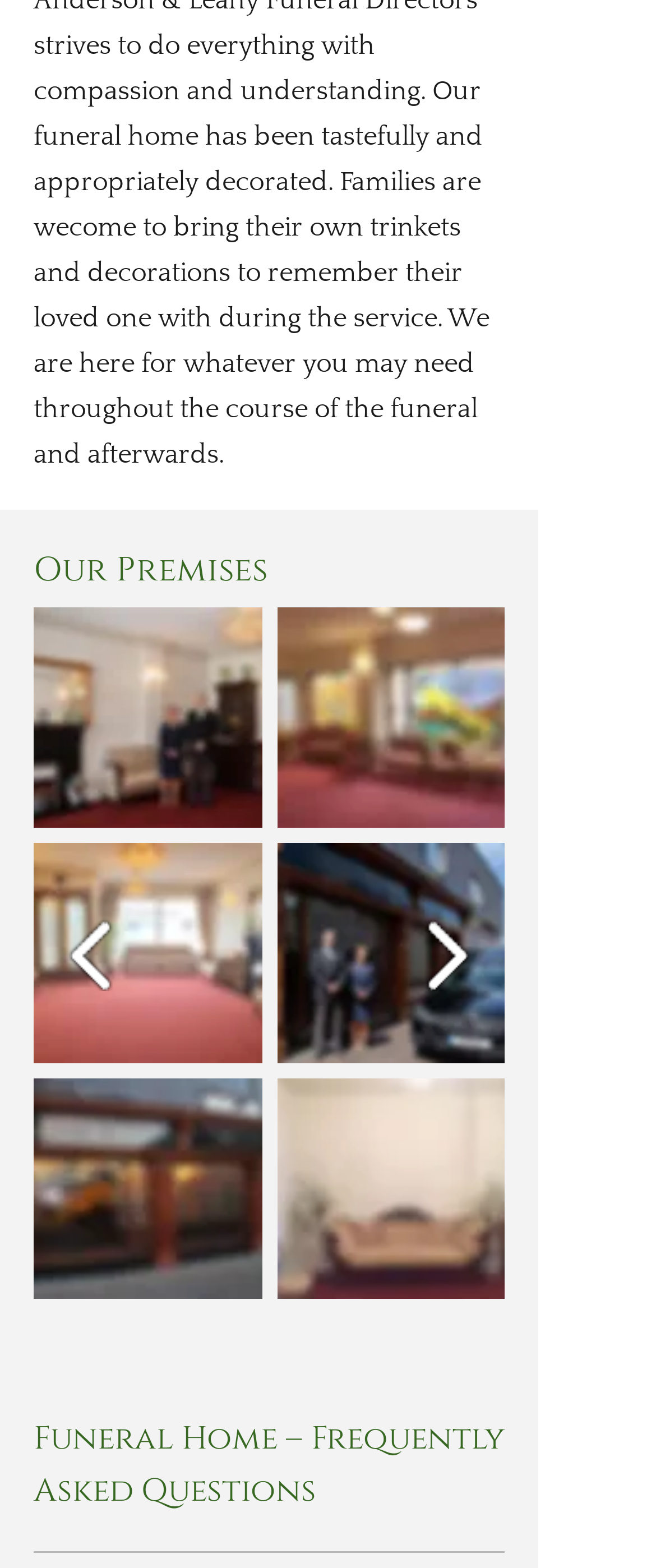Give a one-word or short phrase answer to this question: 
What is the name of the funeral home?

Anderson & Leahy Funeral Directors